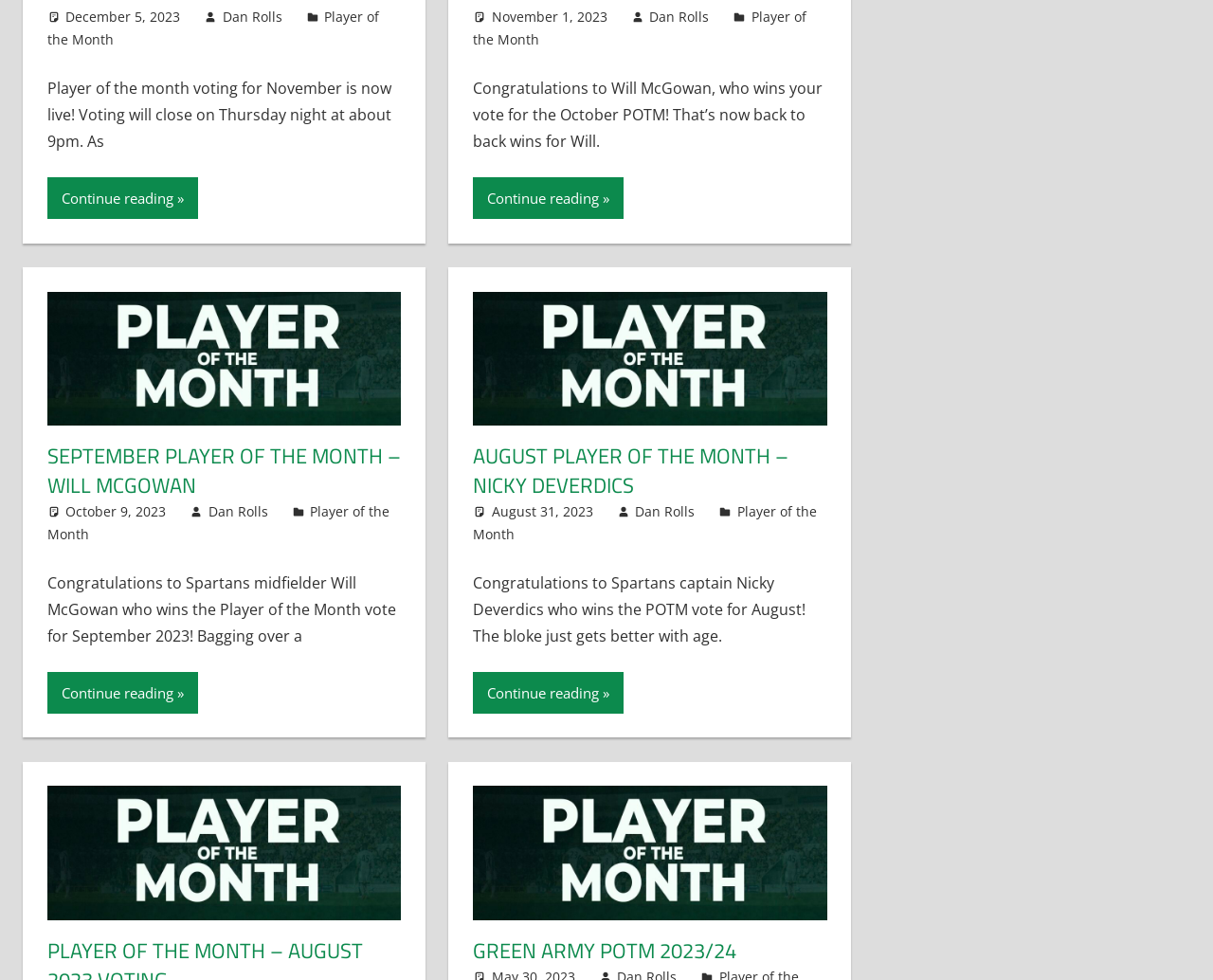Given the description "parent_node: GREEN ARMY POTM 2023/24", determine the bounding box of the corresponding UI element.

[0.39, 0.802, 0.682, 0.955]